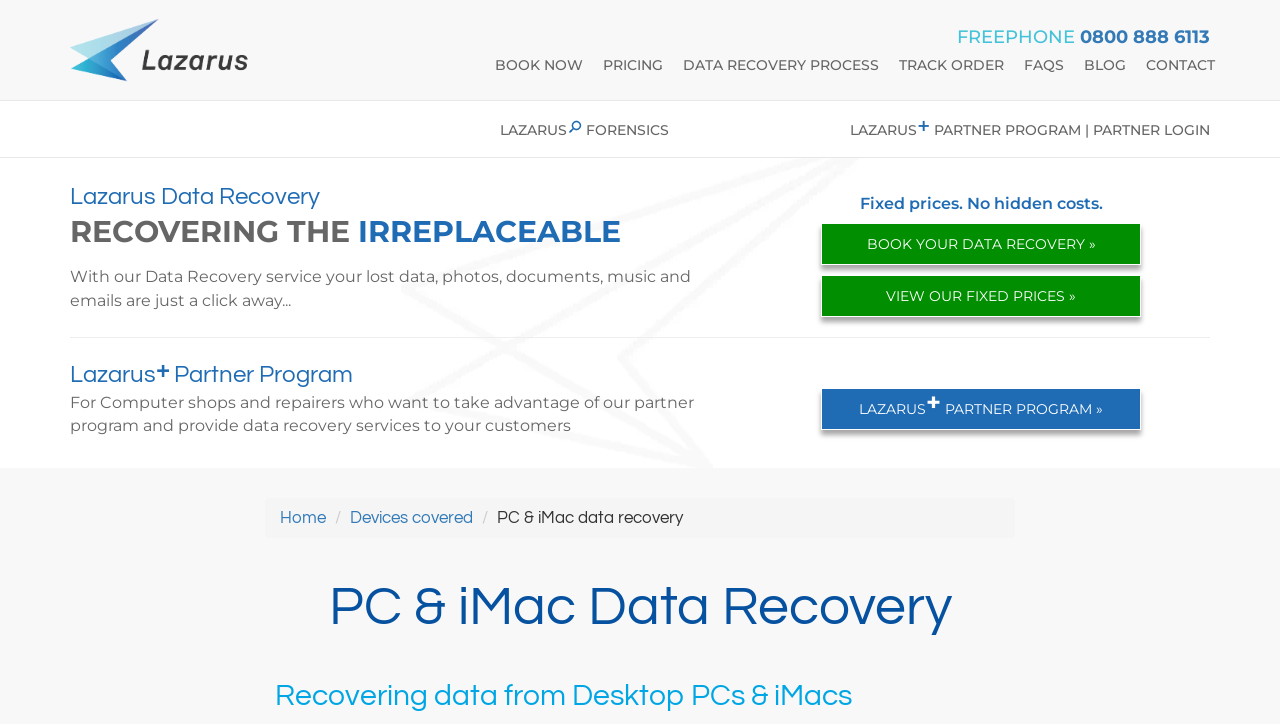Could you locate the bounding box coordinates for the section that should be clicked to accomplish this task: "Click the 'BOOK NOW' button".

[0.379, 0.062, 0.463, 0.117]